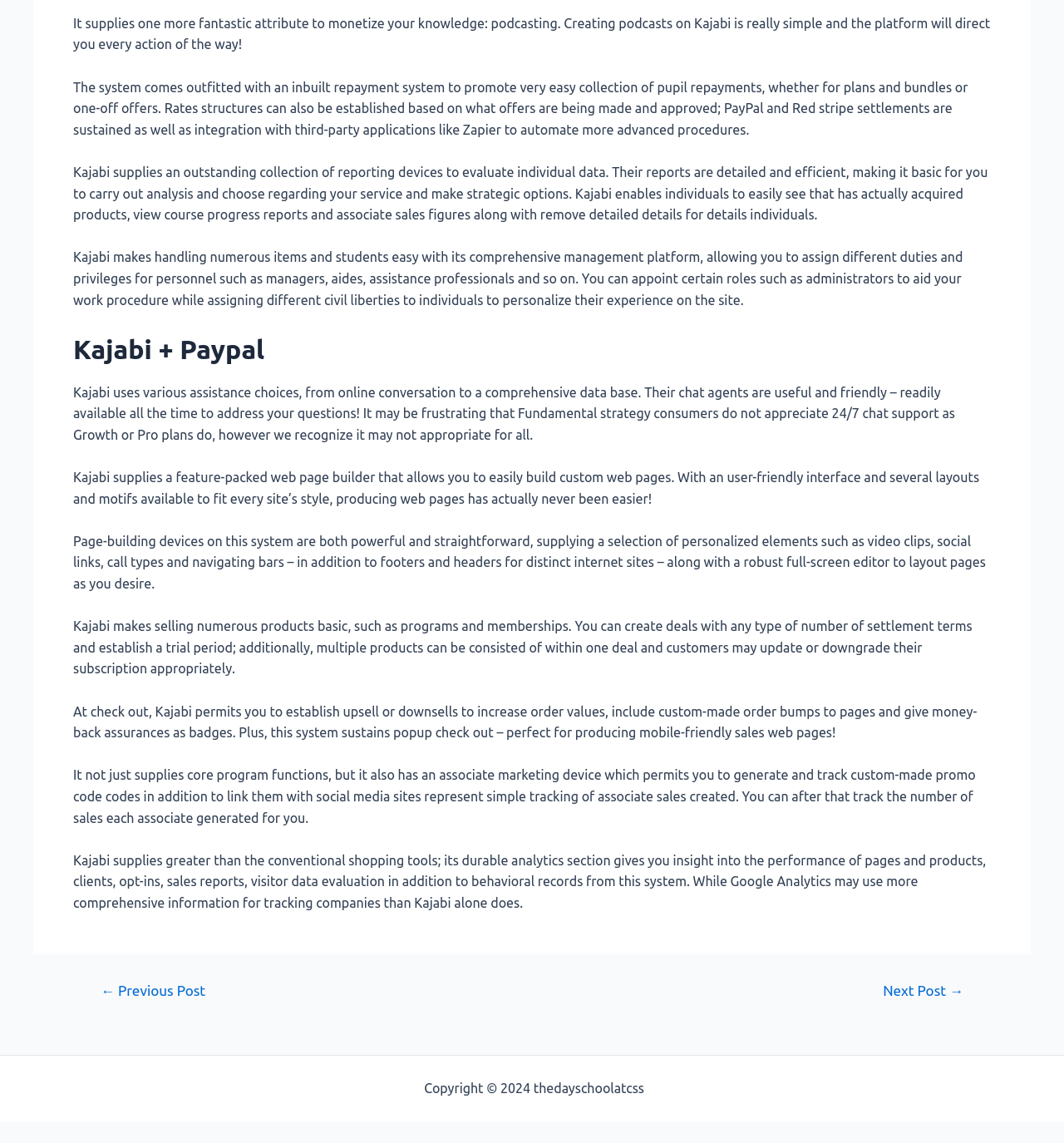Please determine the bounding box coordinates for the element with the description: "Sitemap".

[0.608, 0.945, 0.655, 0.958]